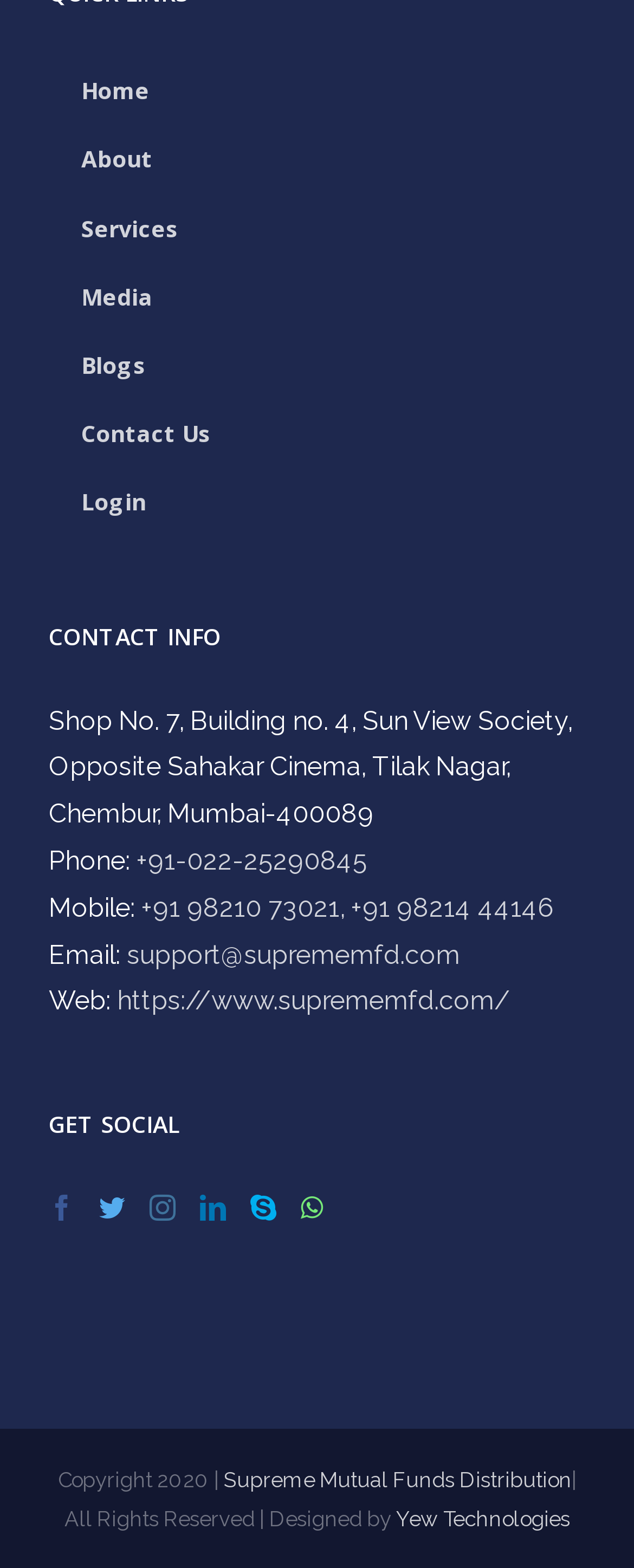Pinpoint the bounding box coordinates of the area that must be clicked to complete this instruction: "Click on Contact Us".

[0.077, 0.255, 0.921, 0.299]